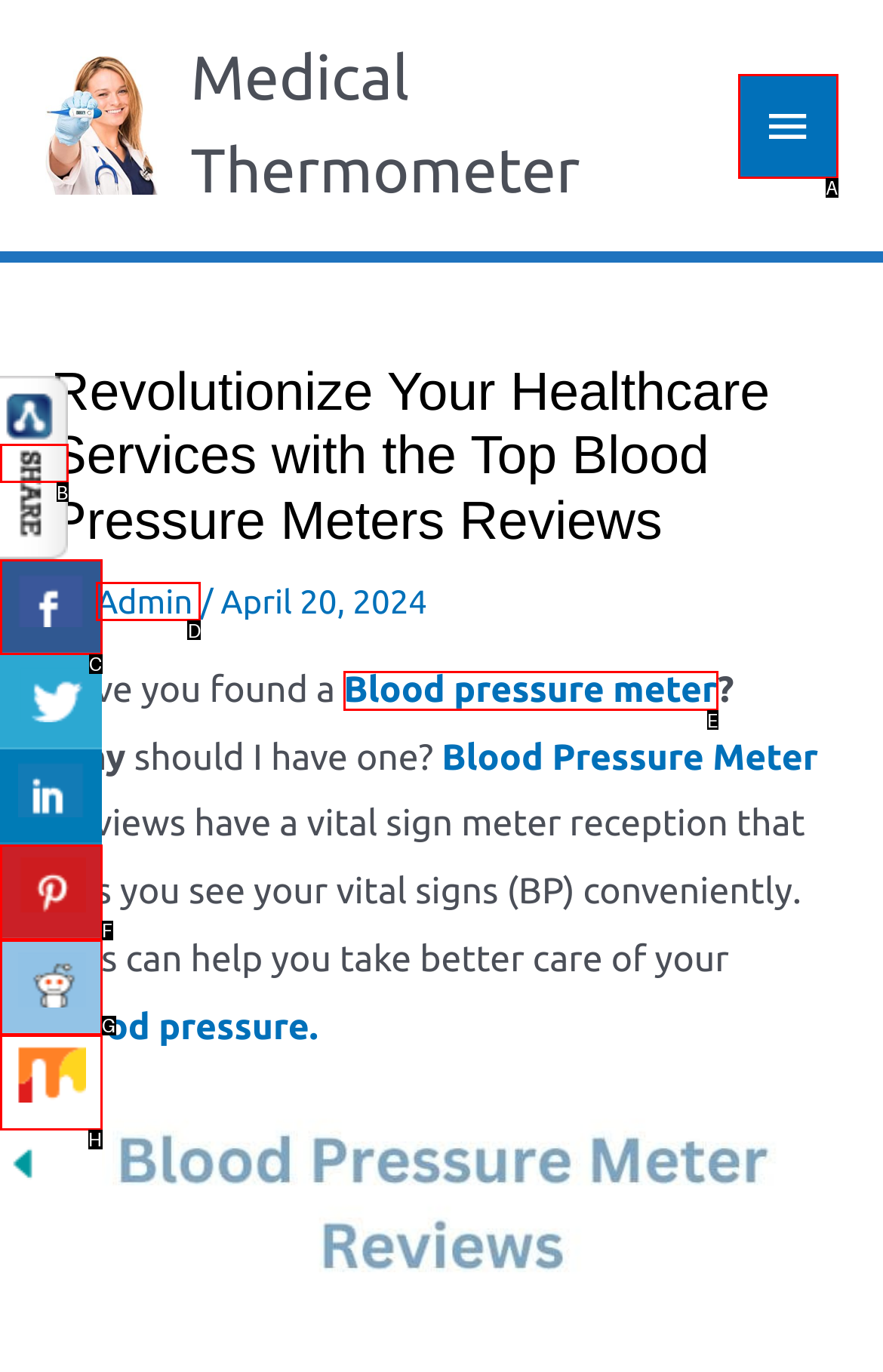Tell me which one HTML element I should click to complete the following task: Visit the 'Blood pressure meter' page Answer with the option's letter from the given choices directly.

E